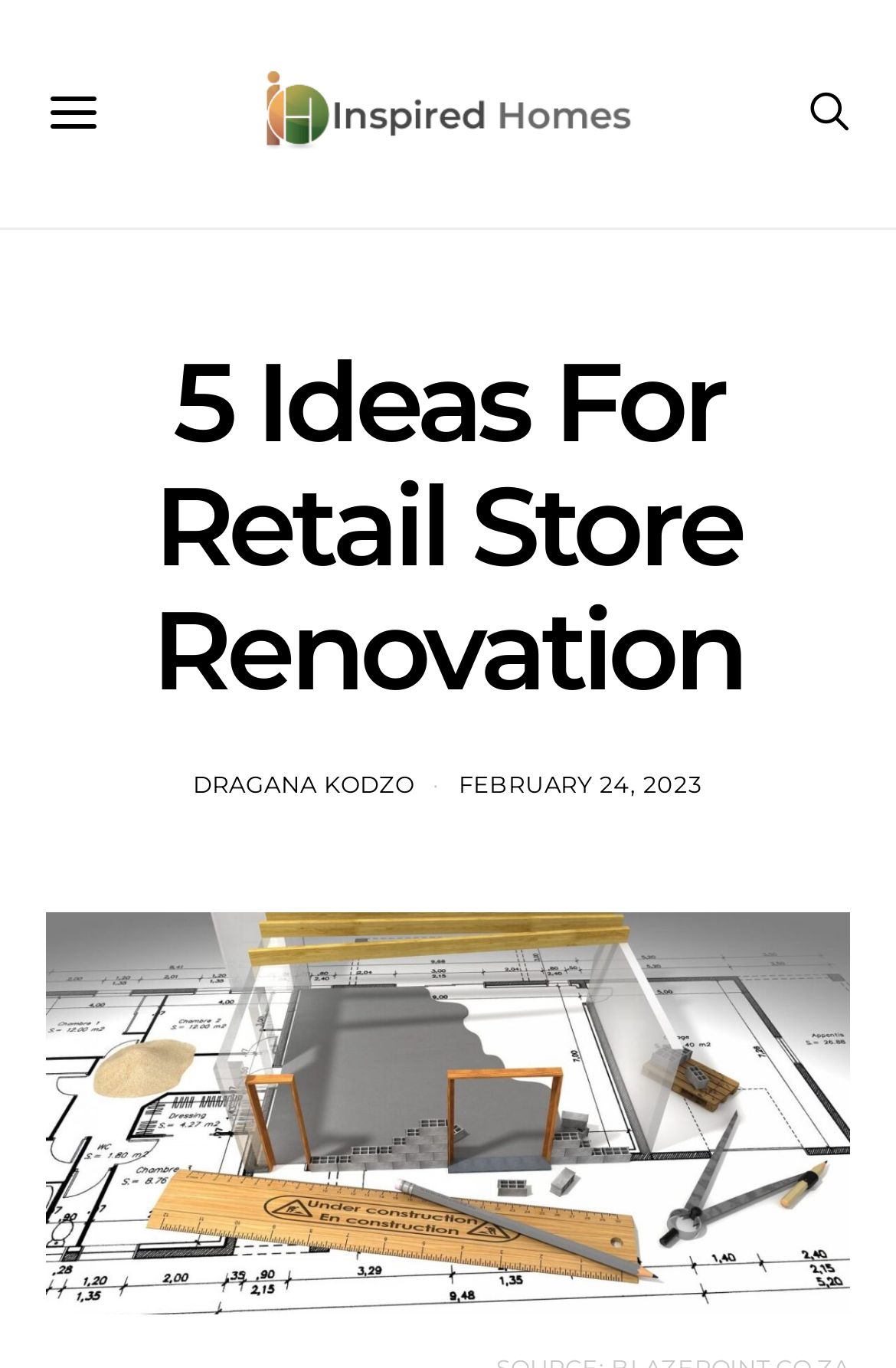Examine the image and give a thorough answer to the following question:
What is the topic of the article?

The topic of the article is 'Retail Store Renovation' which is indicated by the heading element '5 Ideas For Retail Store Renovation' located at the top of the webpage, with a bounding box coordinate of [0.051, 0.249, 0.949, 0.521].